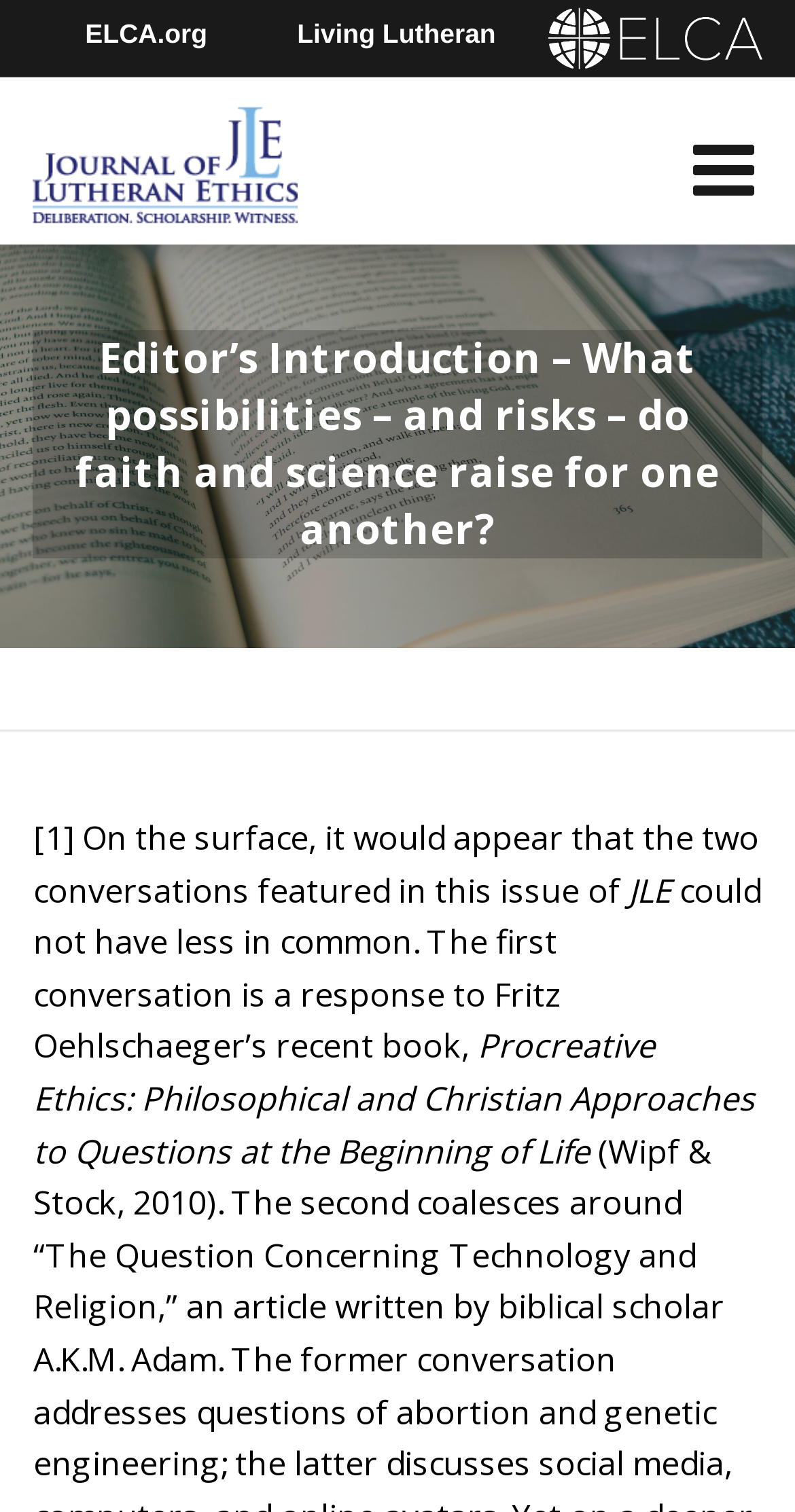Examine the screenshot and answer the question in as much detail as possible: What is the title of the journal?

I found a link element with the text 'Journal of Lutheran Ethics Logo' and an image element with the same description, both located near the top of the page. This suggests that the title of the journal is Journal of Lutheran Ethics.